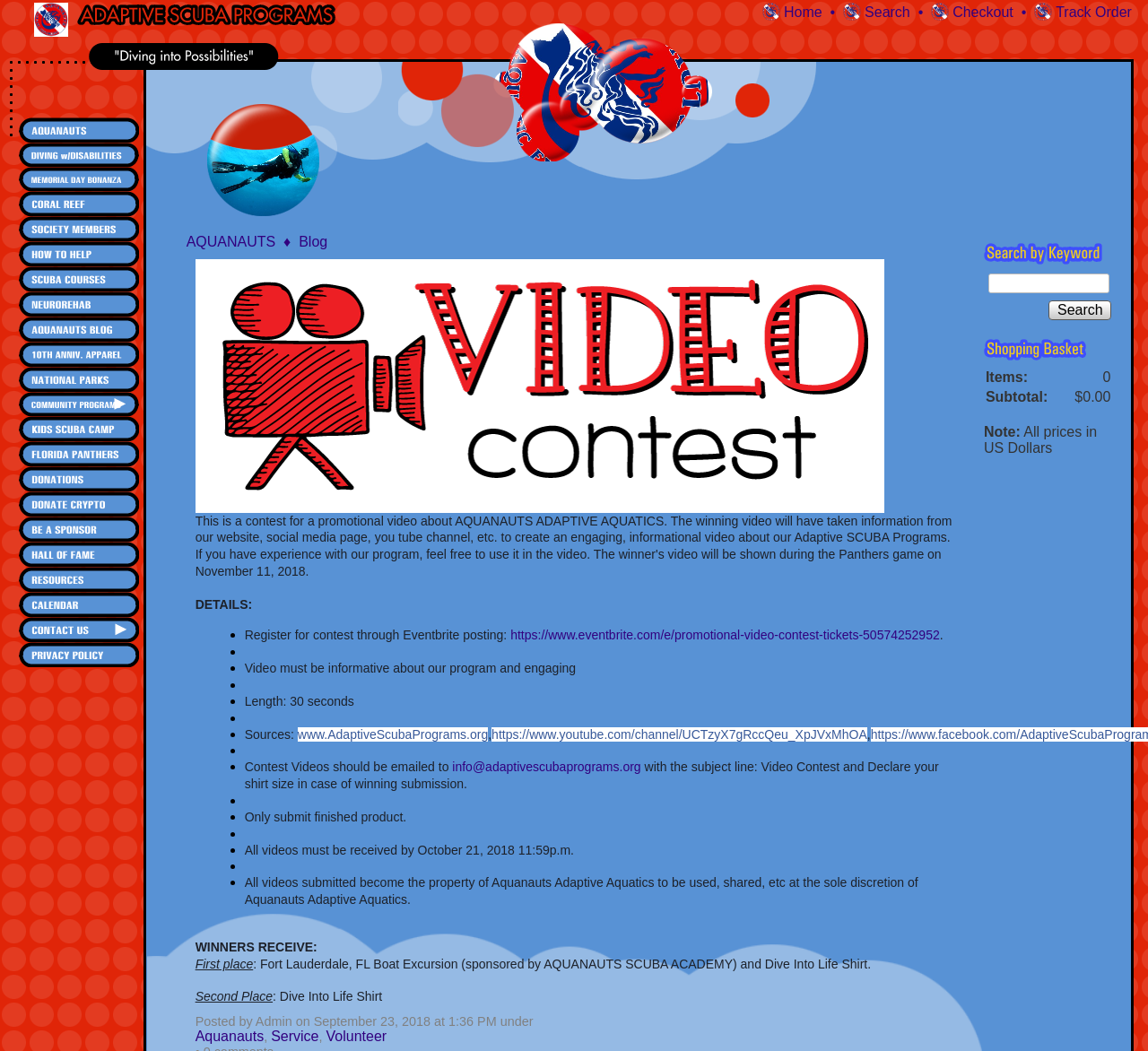Kindly determine the bounding box coordinates for the area that needs to be clicked to execute this instruction: "Learn about SCUBA COURSES".

[0.016, 0.253, 0.121, 0.277]